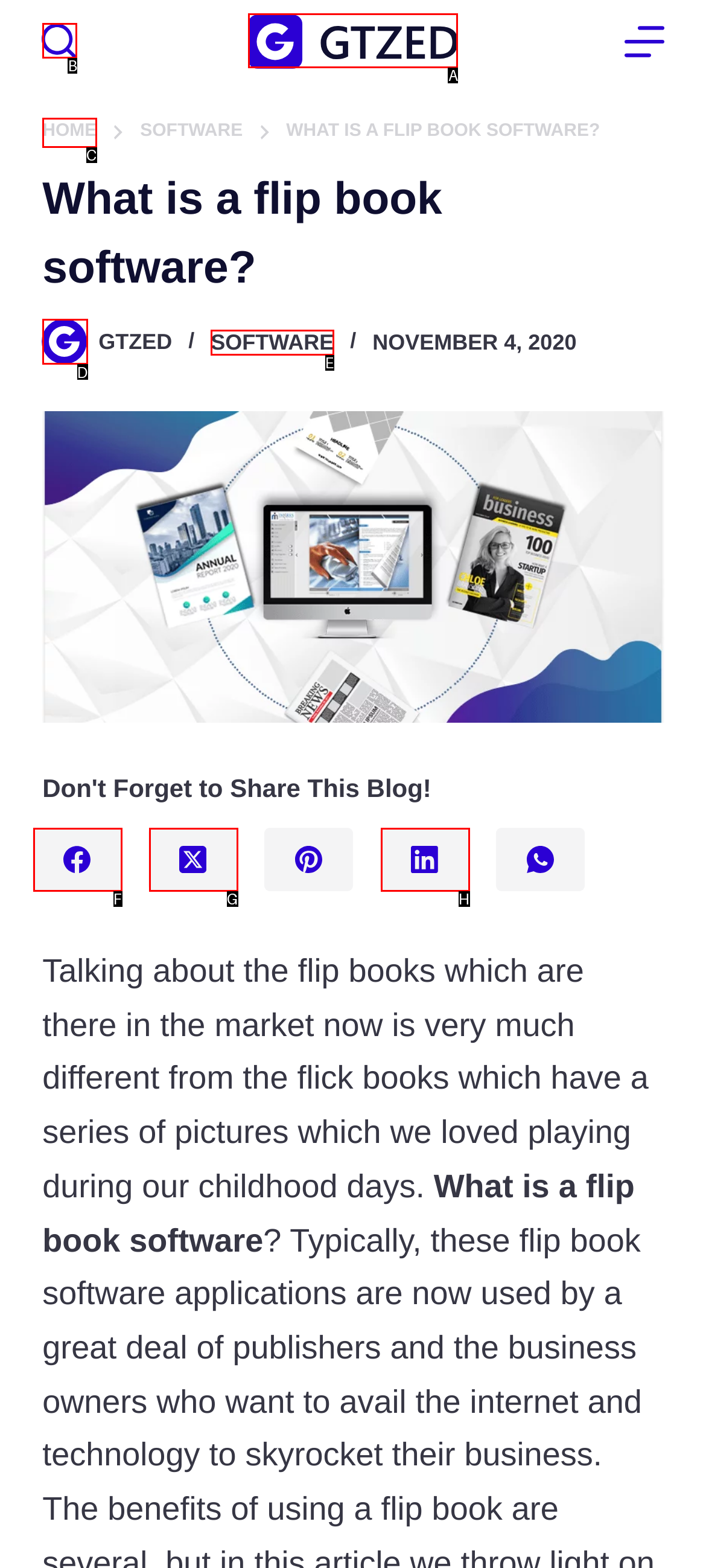Tell me the letter of the correct UI element to click for this instruction: click the search button. Answer with the letter only.

B